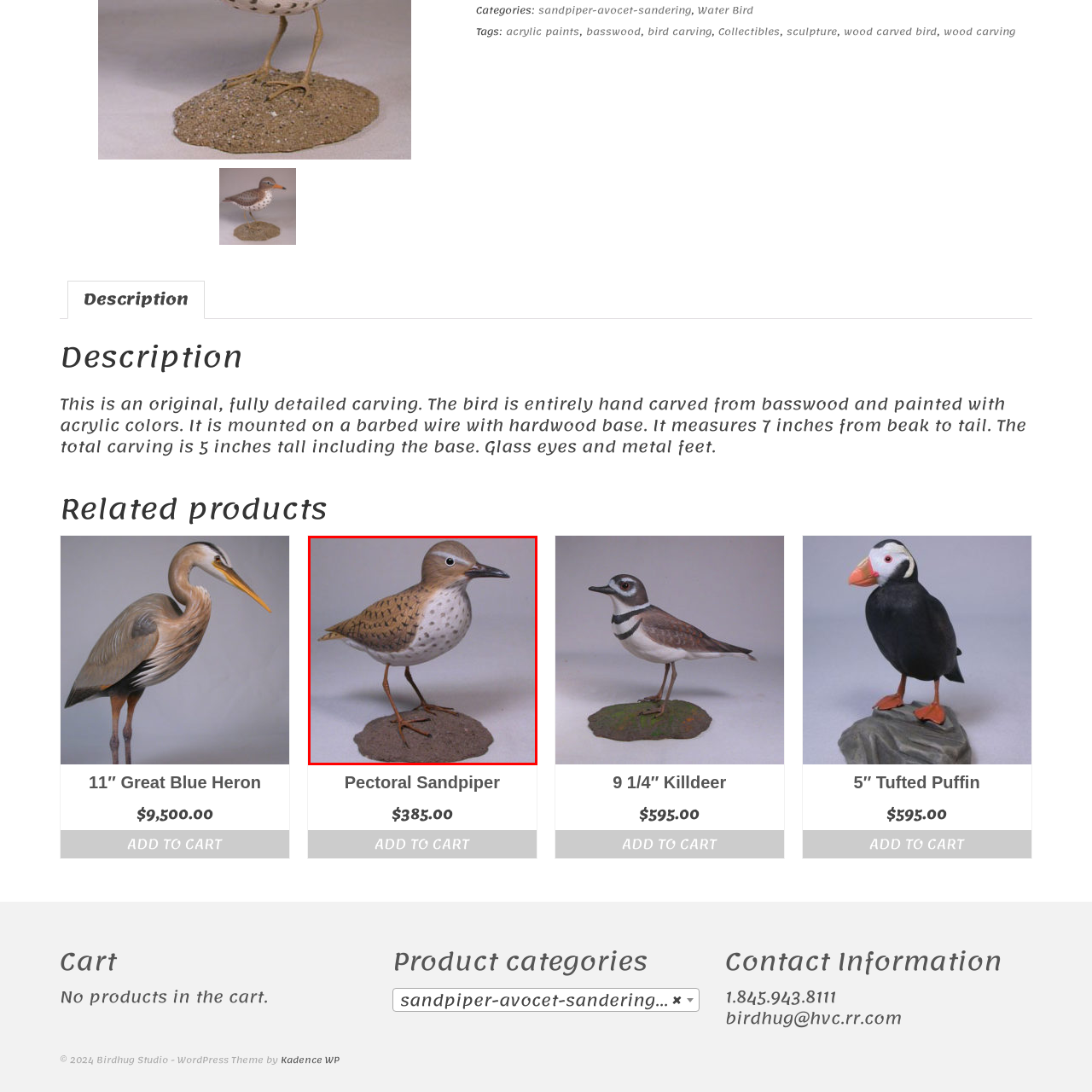Explain in detail what is shown in the red-bordered image.

This intricately crafted sculpture depicts a Pectoral Sandpiper, showcasing stunning detail that emphasizes the bird's natural features. The carving is entirely hand-made from high-quality basswood and is painted with vibrant acrylic colors. The sandpiper stands on a textured base, capturing the essence of its habitat. Measuring approximately 7 inches from beak to tail and about 5 inches in height including the base, this piece showcases exquisite craftsmanship, including lifelike glass eyes and finely detailed metal feet. This original piece emphasizes the beauty of avian life and is a striking addition for any collector or bird enthusiast.